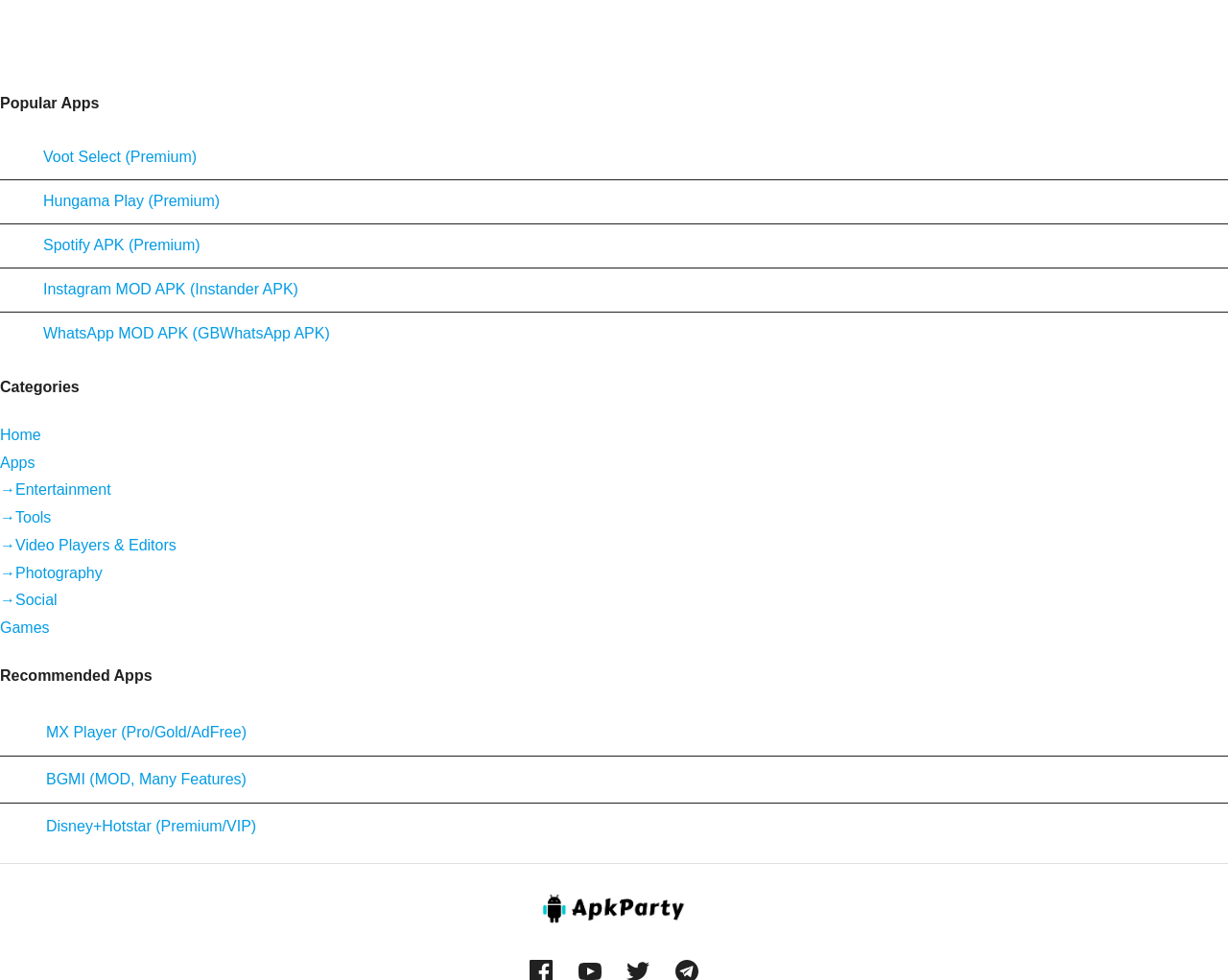Bounding box coordinates are specified in the format (top-left x, top-left y, bottom-right x, bottom-right y). All values are floating point numbers bounded between 0 and 1. Please provide the bounding box coordinate of the region this sentence describes: WhatsApp MOD APK (GBWhatsApp APK)

[0.0, 0.321, 0.269, 0.36]